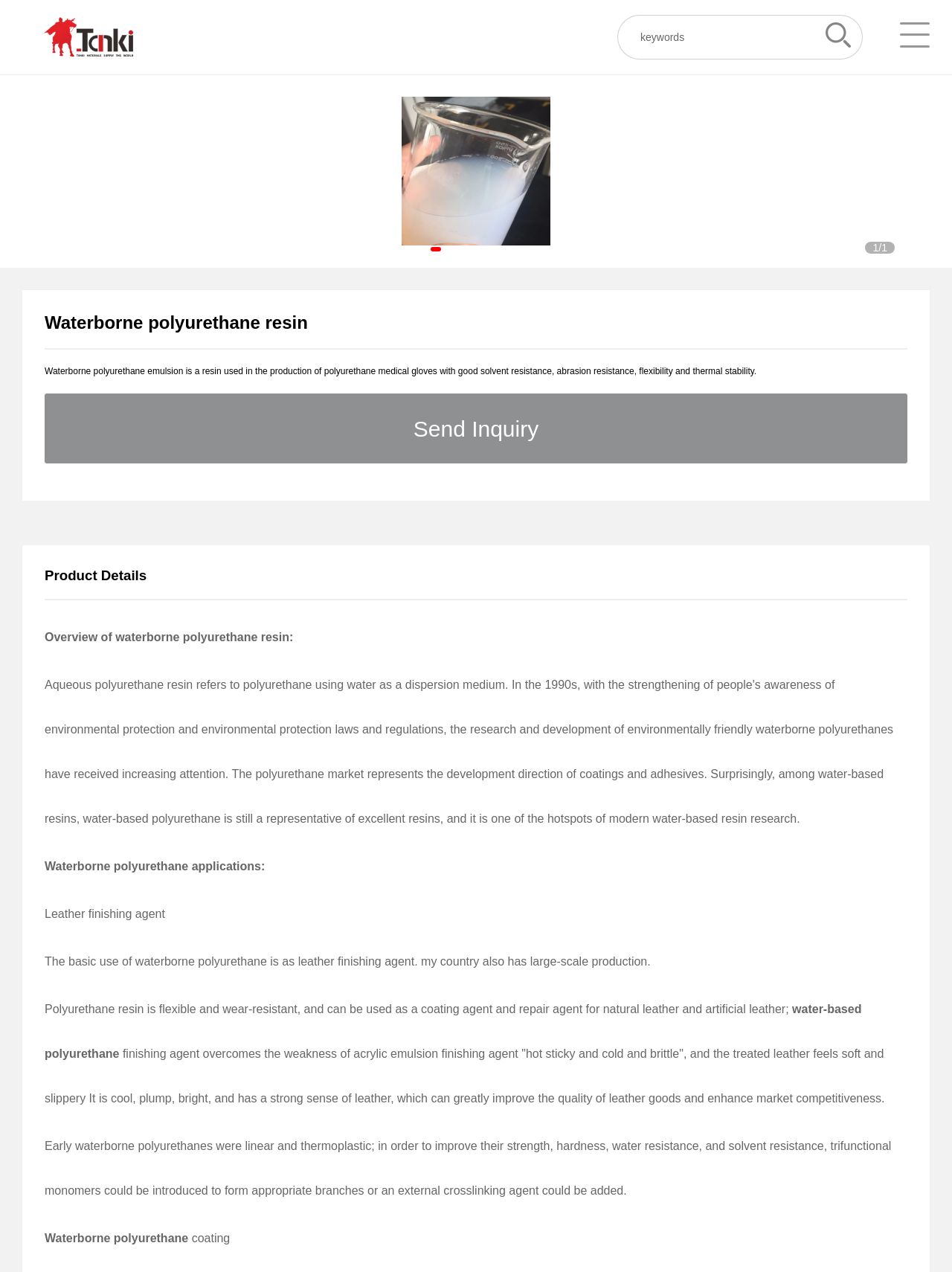Respond with a single word or phrase:
What is the advantage of waterborne polyurethane over acrylic emulsion finishing agent?

Soft and slippery feel